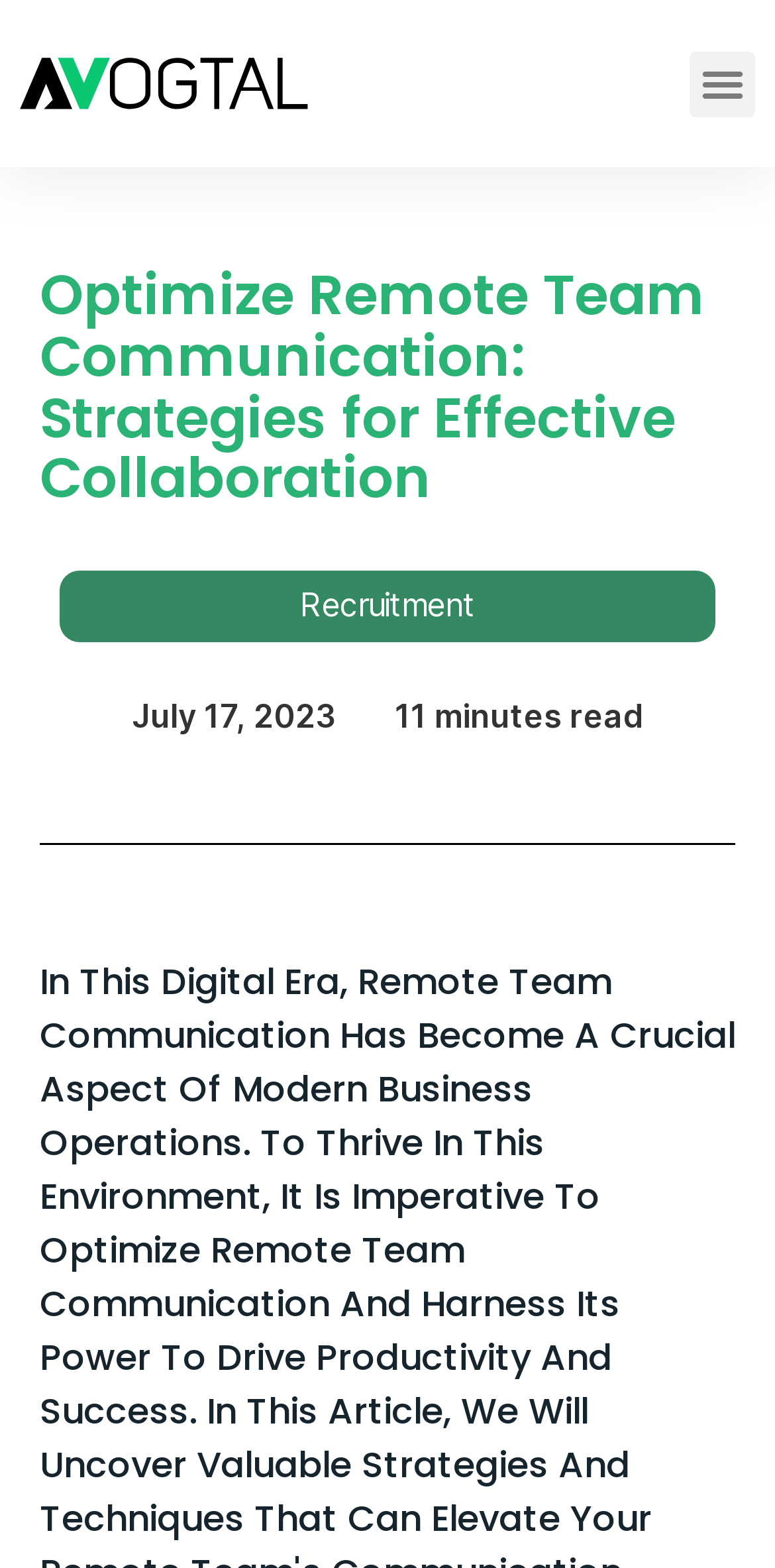Your task is to find and give the main heading text of the webpage.

Optimize Remote Team Communication: Strategies for Effective Collaboration